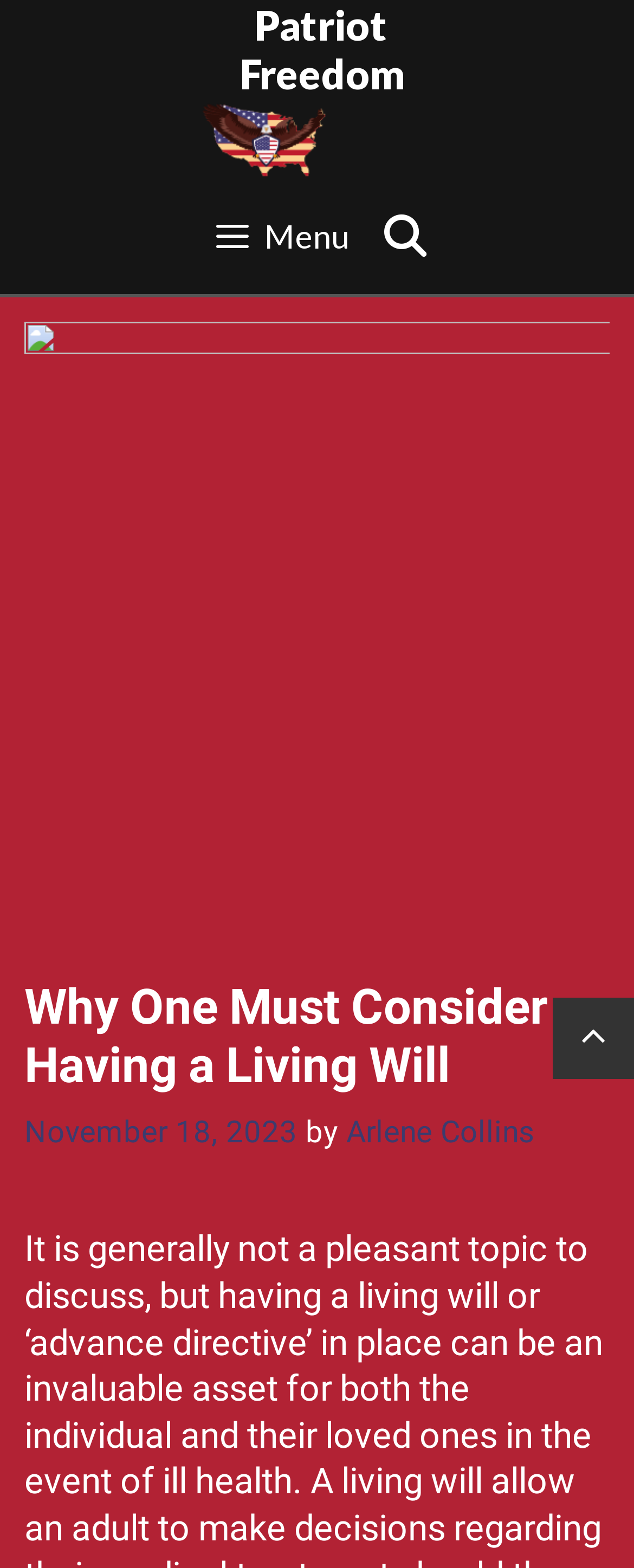What is the function of the link at the far right bottom?
Please give a detailed answer to the question using the information shown in the image.

I determined the function of the link by looking at its text, which is an arrow pointing up. This suggests that the link is used to scroll back to the top of the page.